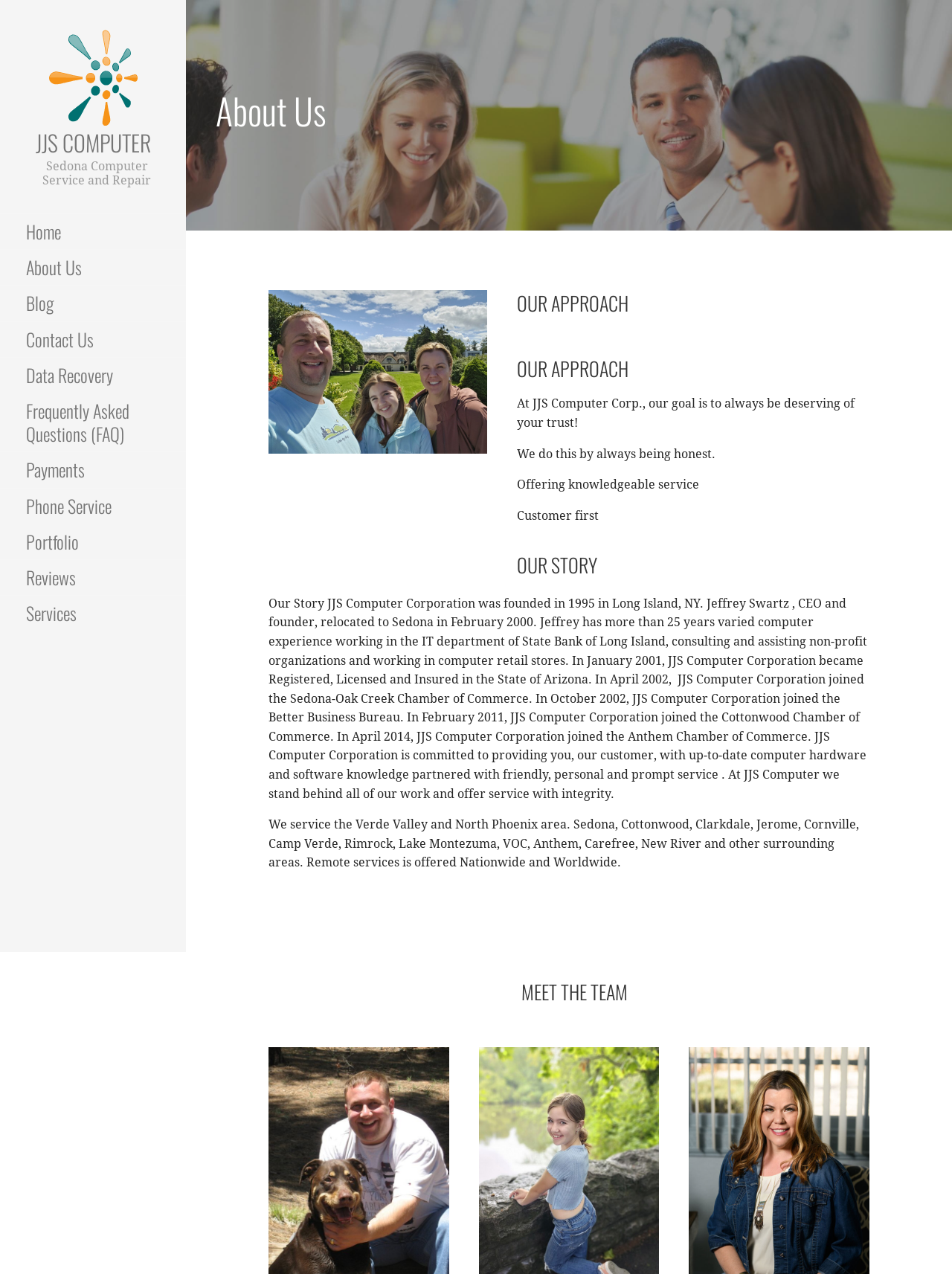Kindly determine the bounding box coordinates for the clickable area to achieve the given instruction: "Click on the JJS Computer link".

[0.051, 0.055, 0.144, 0.066]